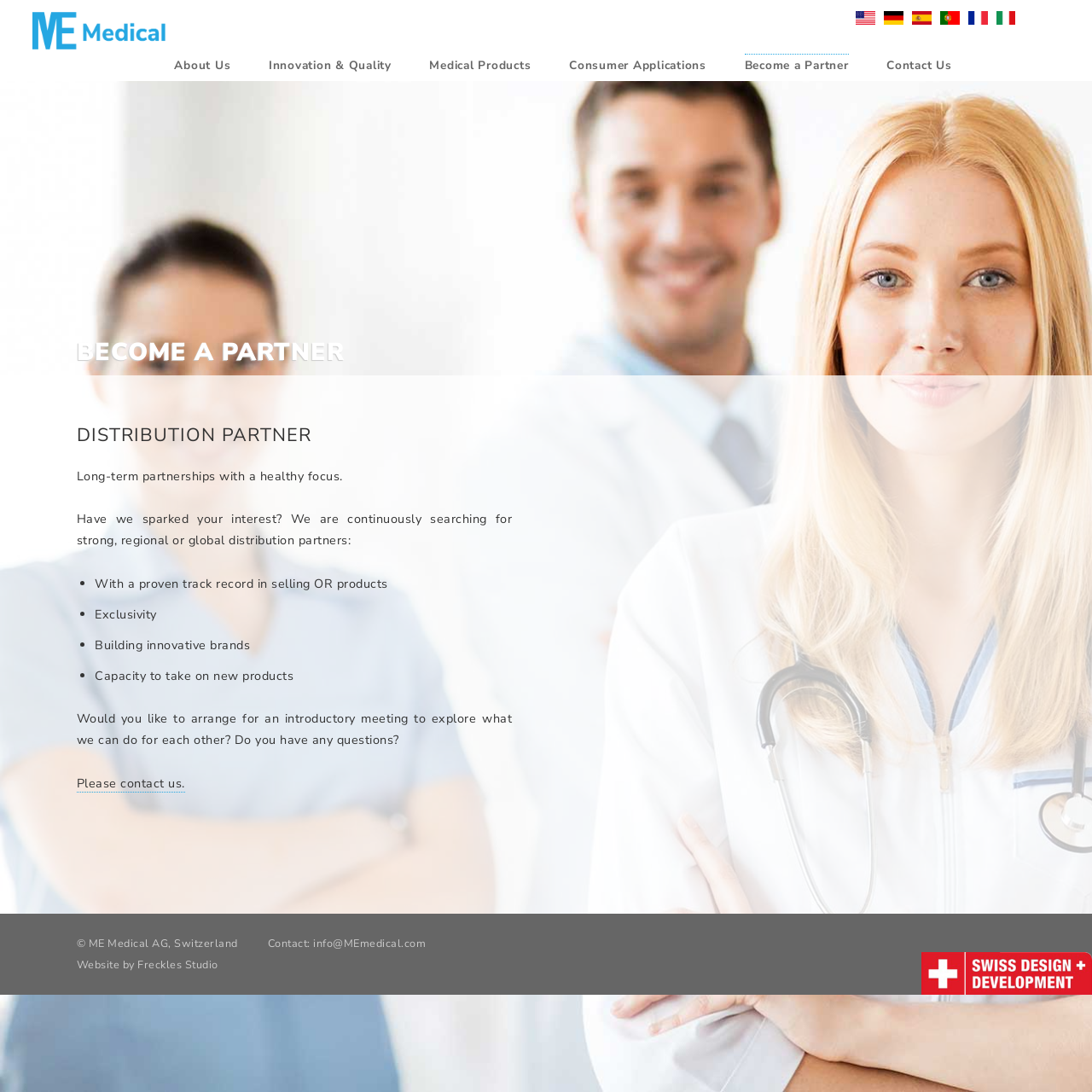Find the bounding box of the web element that fits this description: "Inspiration".

None